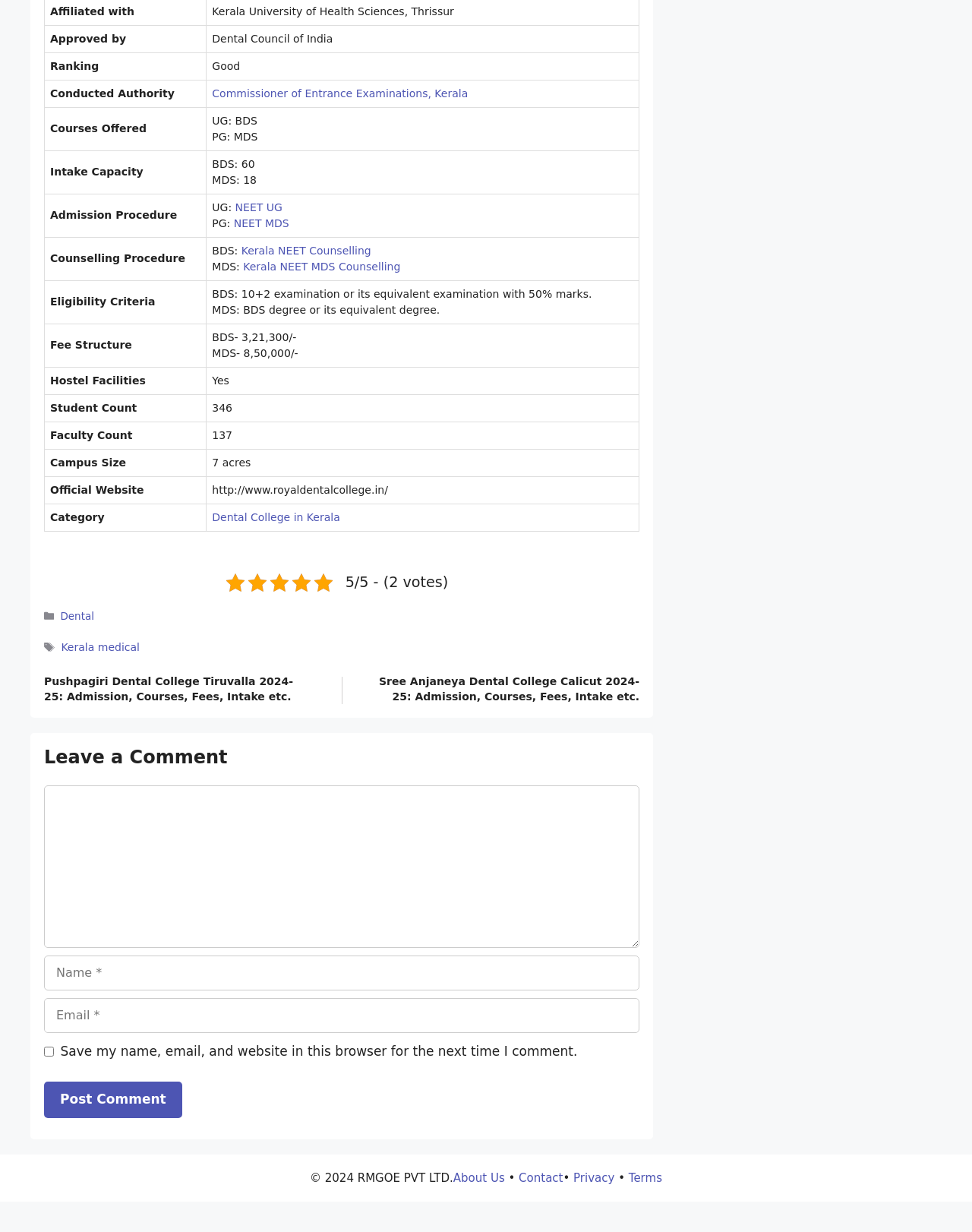Find the bounding box coordinates of the element's region that should be clicked in order to follow the given instruction: "Click the AI Homework Help link". The coordinates should consist of four float numbers between 0 and 1, i.e., [left, top, right, bottom].

None